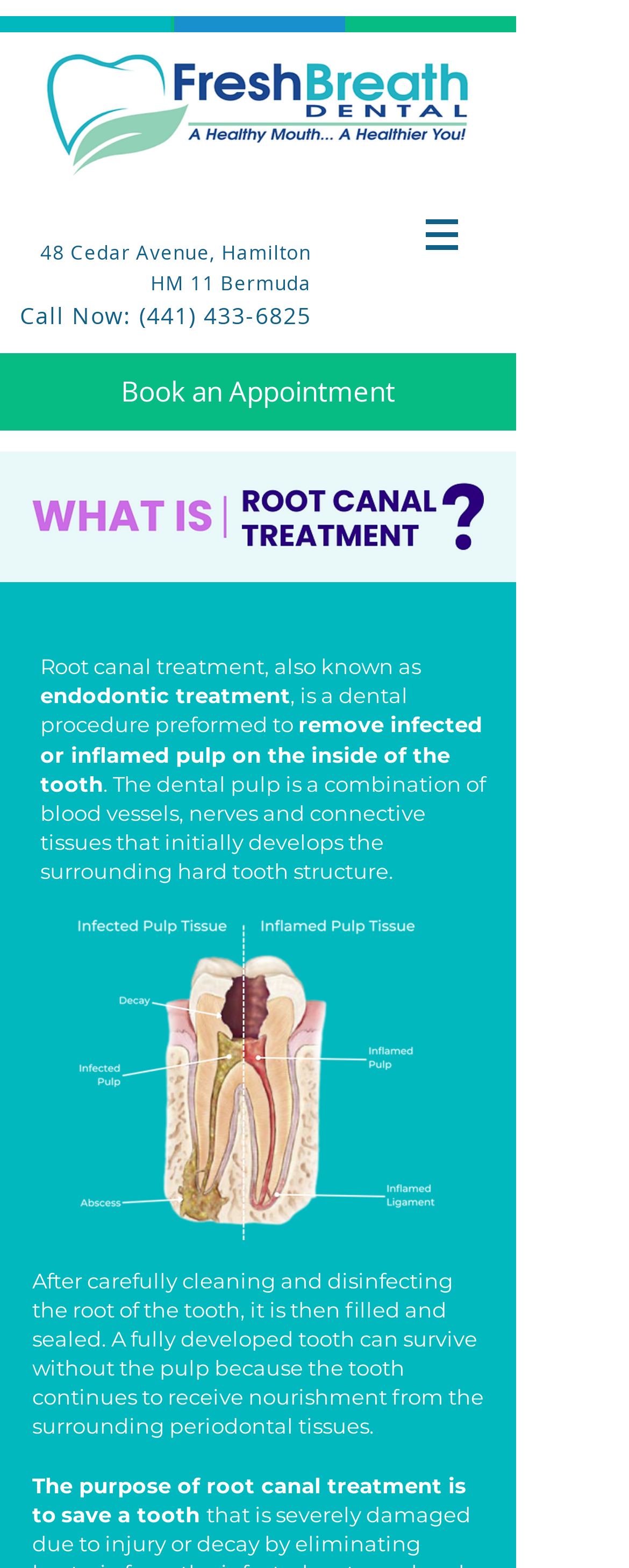What is the dental procedure performed to remove infected pulp?
Can you give a detailed and elaborate answer to the question?

I found the answer by reading the text that describes the dental procedure, which states 'root canal treatment, also known as endodontic treatment, is a dental procedure performed to remove infected or inflamed pulp on the inside of the tooth'. This suggests that root canal treatment is the procedure used to remove infected pulp.